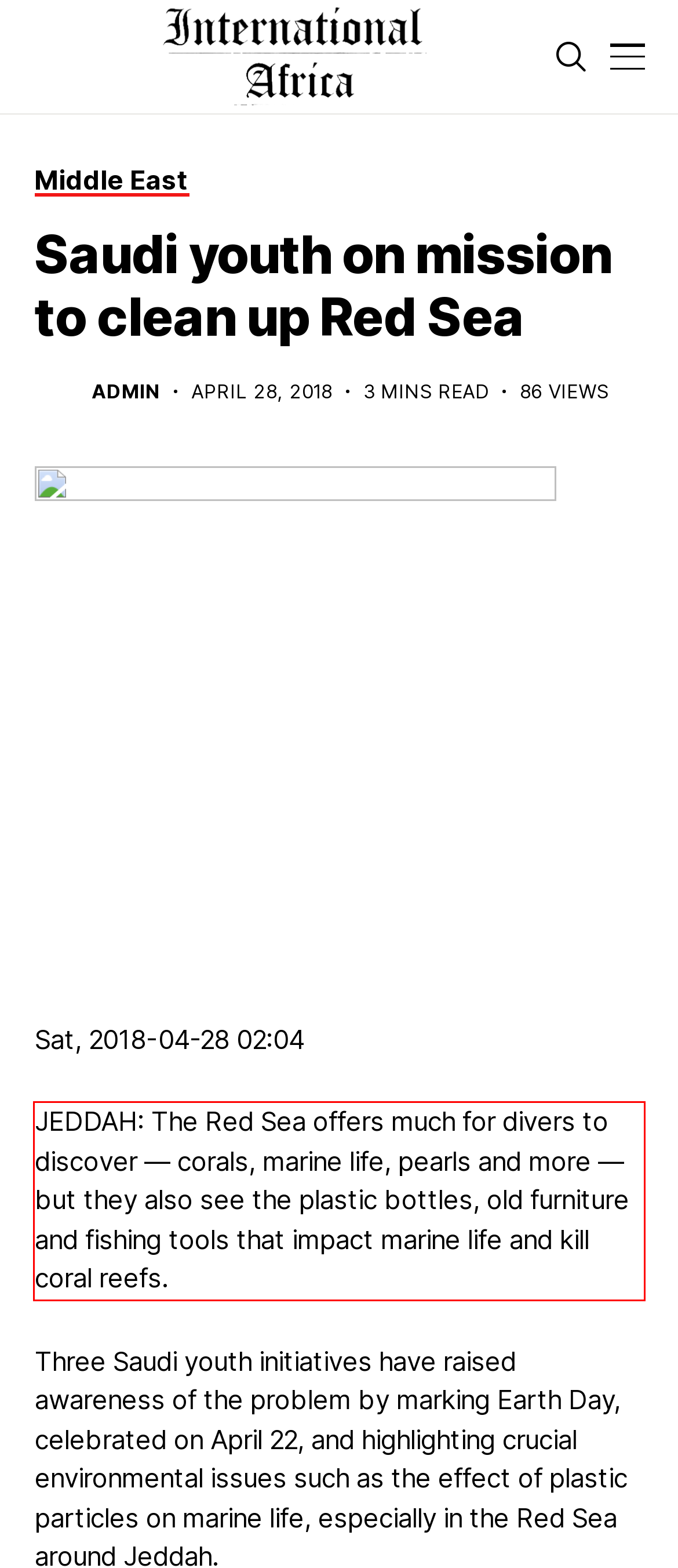You are presented with a webpage screenshot featuring a red bounding box. Perform OCR on the text inside the red bounding box and extract the content.

JEDDAH: The Red Sea offers much for divers to discover — corals, marine life, pearls and more — but they also see the plastic bottles, old furniture and fishing tools that impact marine life and kill coral reefs.